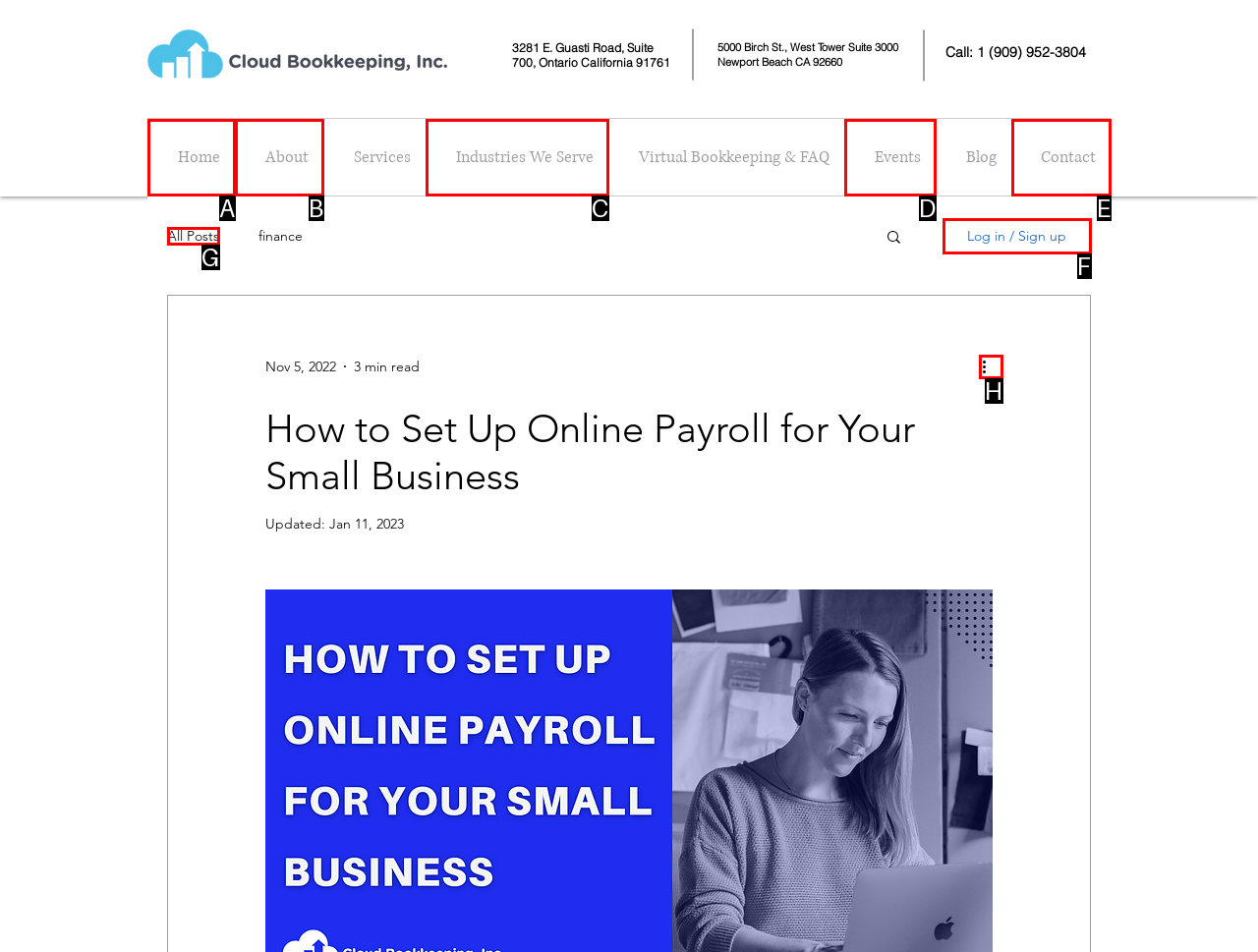Find the option that matches this description: Contact
Provide the corresponding letter directly.

E